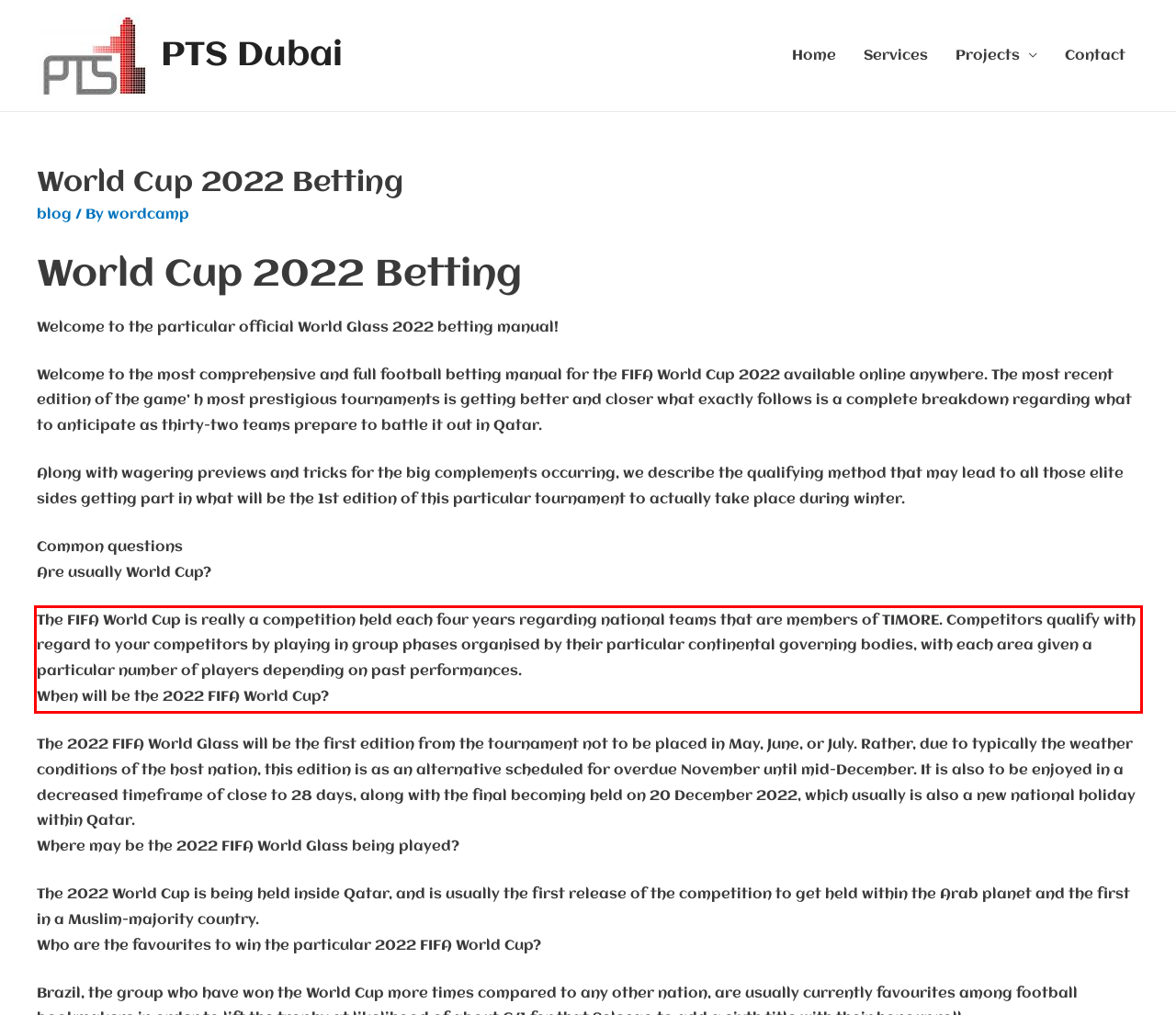You are provided with a screenshot of a webpage containing a red bounding box. Please extract the text enclosed by this red bounding box.

The FIFA World Cup is really a competition held each four years regarding national teams that are members of TIMORE. Competitors qualify with regard to your competitors by playing in group phases organised by their particular continental governing bodies, with each area given a particular number of players depending on past performances. When will be the 2022 FIFA World Cup?